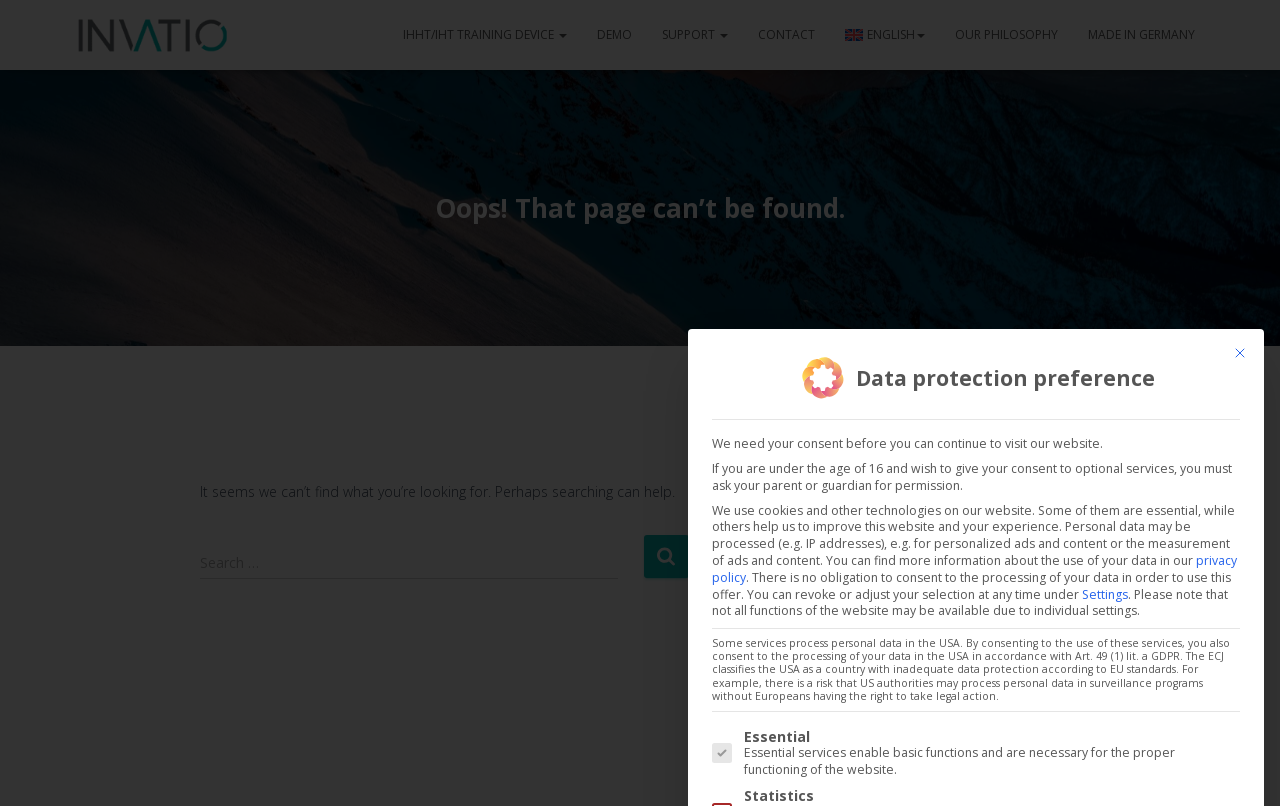Give a one-word or short phrase answer to the question: 
What is the data protection preference about?

Consent to data processing